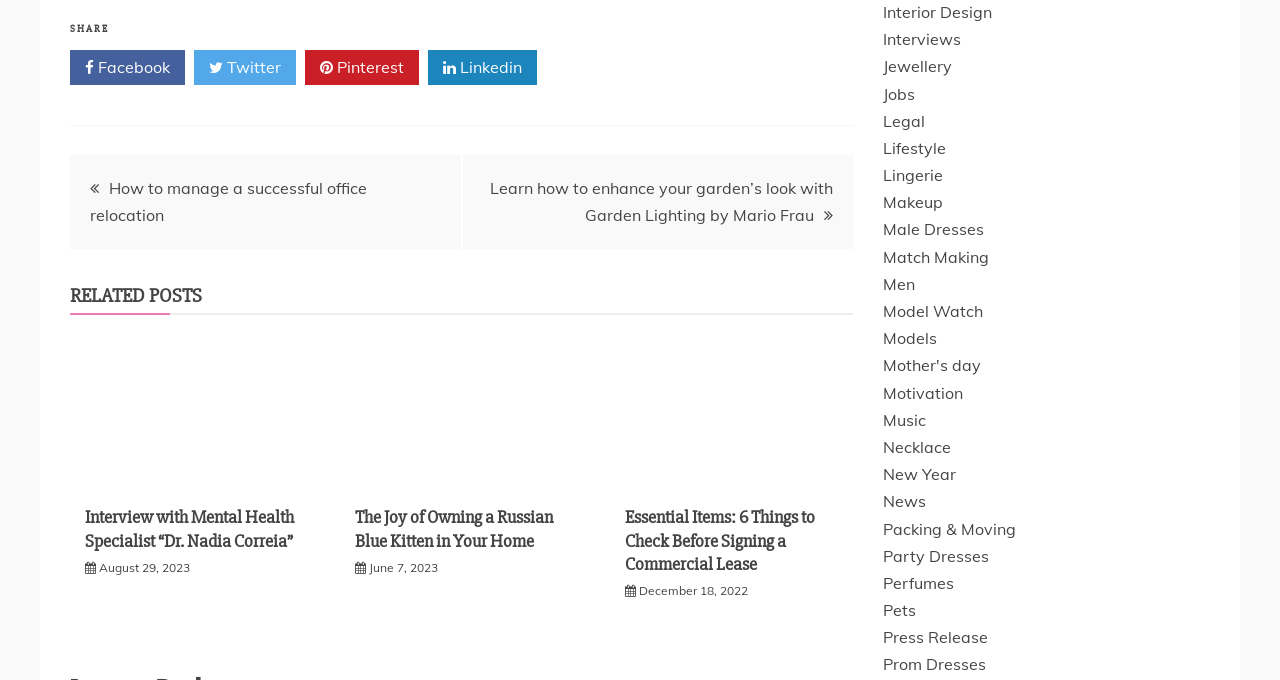Locate the UI element that matches the description alt="Russian Blue Kitten" in the webpage screenshot. Return the bounding box coordinates in the format (top-left x, top-left y, bottom-right x, bottom-right y), with values ranging from 0 to 1.

[0.266, 0.687, 0.455, 0.716]